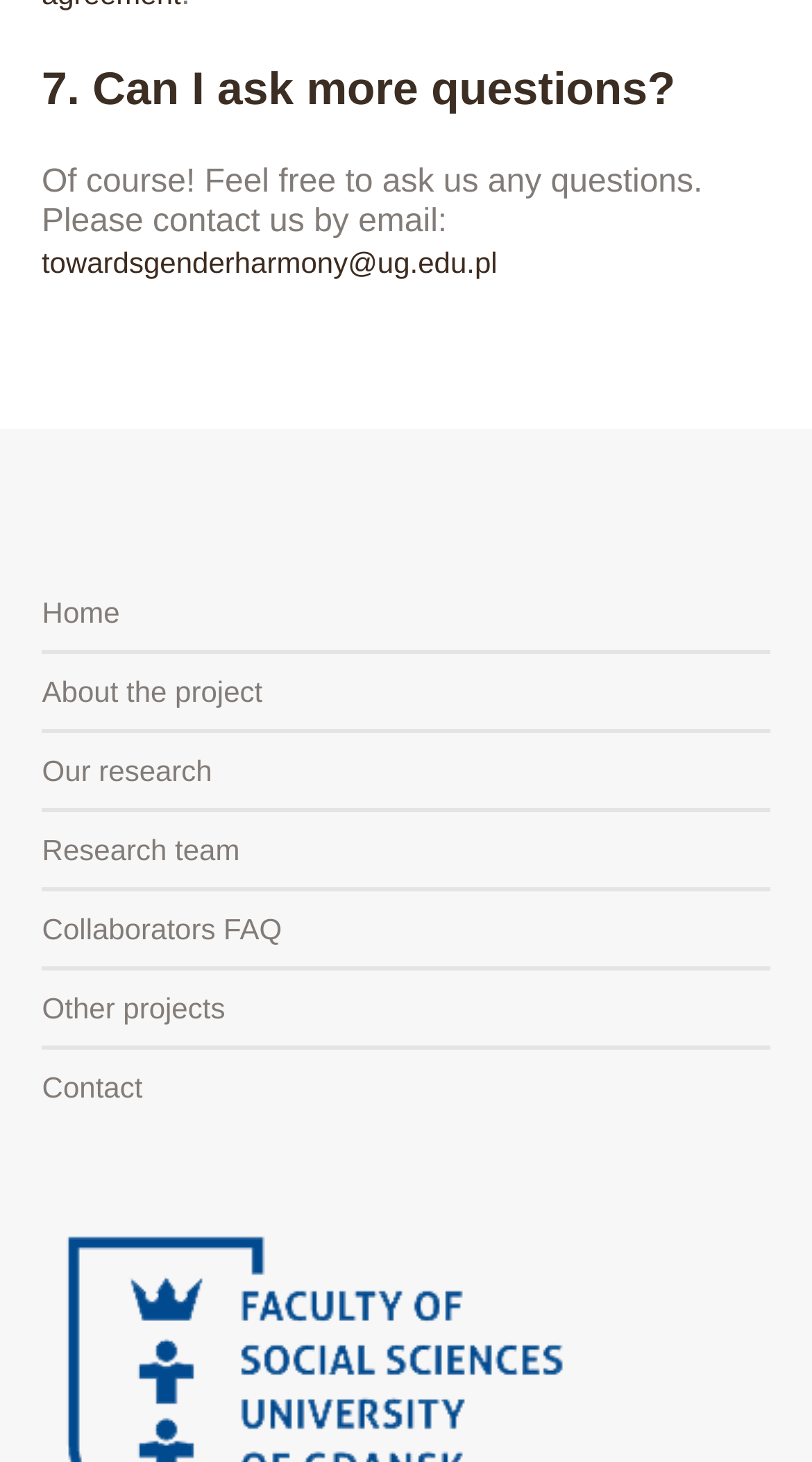Bounding box coordinates are given in the format (top-left x, top-left y, bottom-right x, bottom-right y). All values should be floating point numbers between 0 and 1. Provide the bounding box coordinate for the UI element described as: towardsgenderharmony@ug.edu.pl

[0.051, 0.168, 0.612, 0.191]